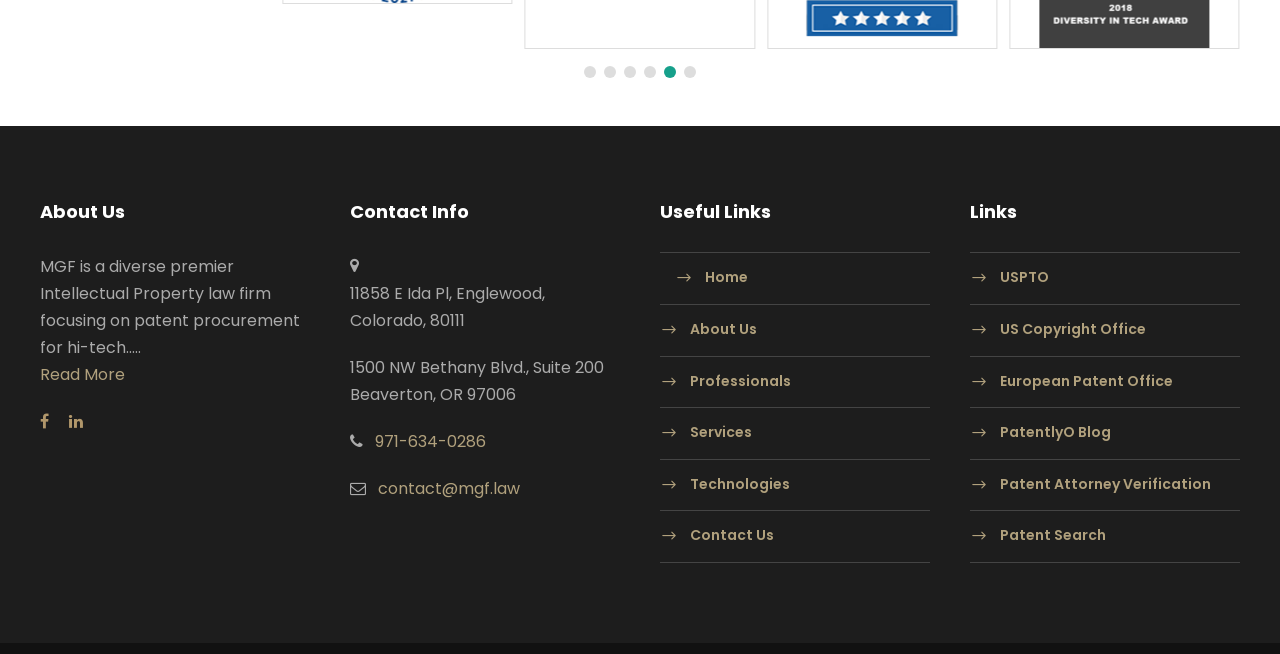Can you find the bounding box coordinates of the area I should click to execute the following instruction: "Learn more about MGF professionals"?

[0.516, 0.545, 0.618, 0.622]